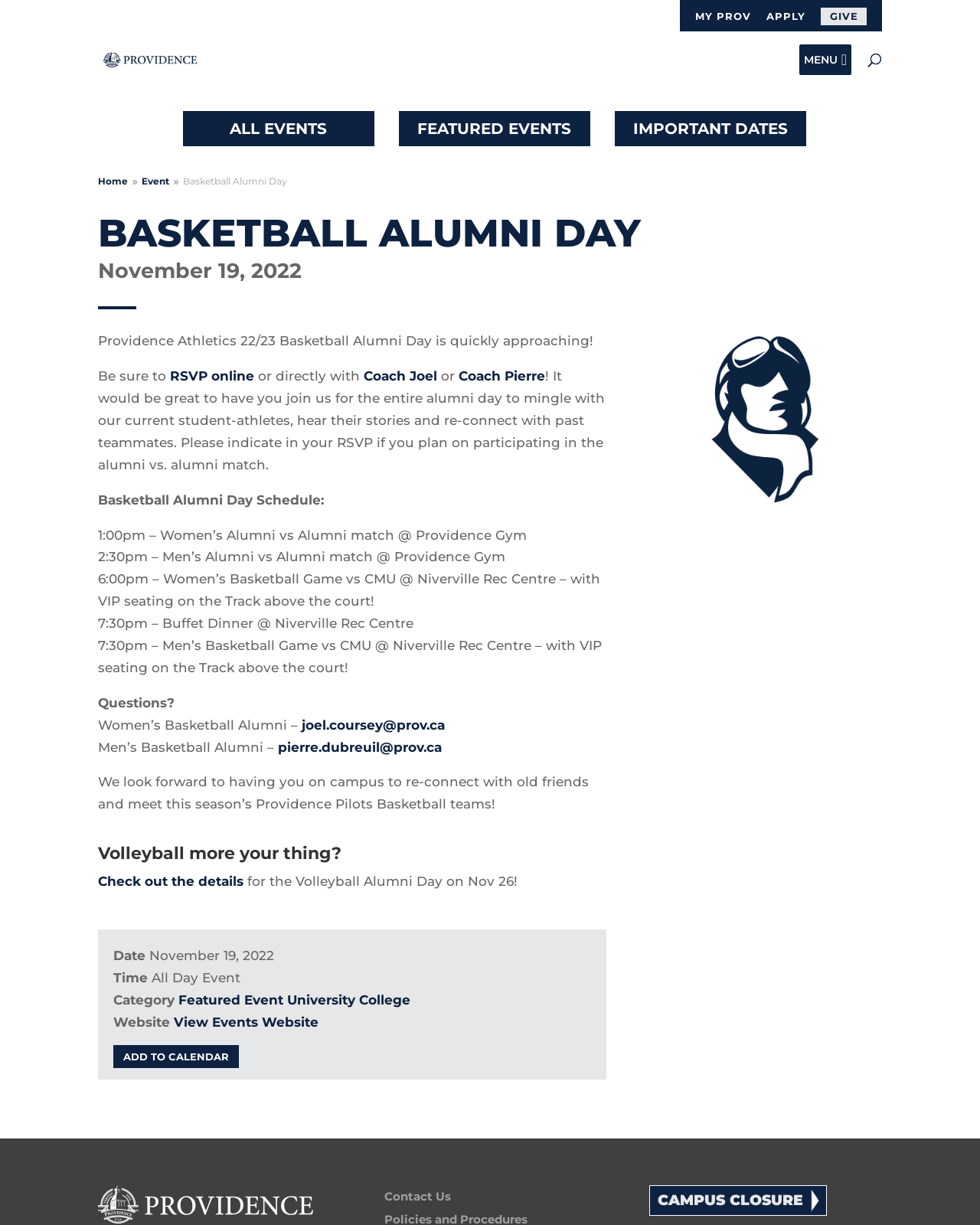Using the information shown in the image, answer the question with as much detail as possible: Who are the contacts for Women’s Basketball Alumni?

I found the answer by looking at the text in the article section, specifically the sentence 'Women’s Basketball Alumni – joel.coursey@prov.ca' which mentions the contact email for Women’s Basketball Alumni.